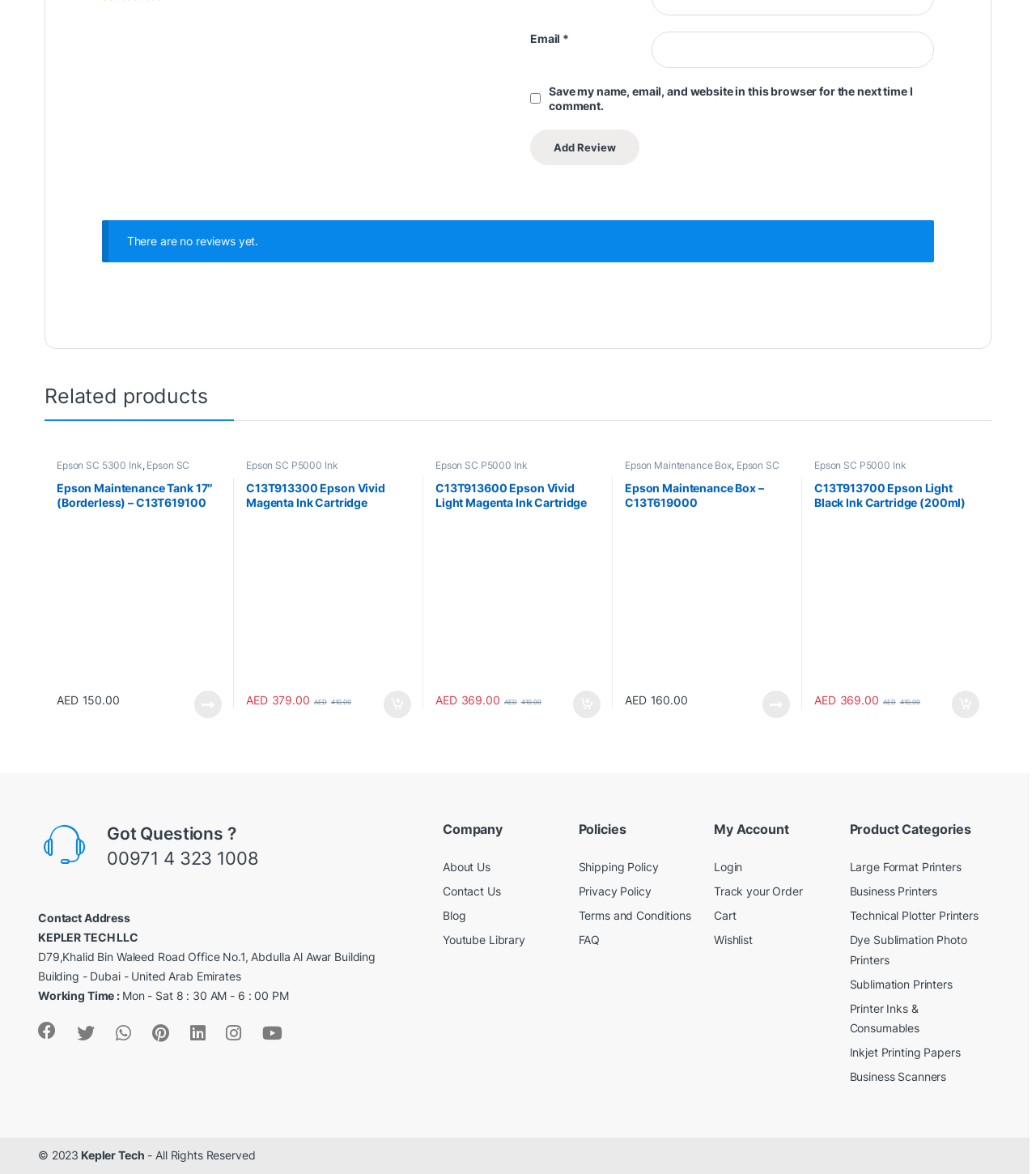Predict the bounding box coordinates for the UI element described as: "Blog". The coordinates should be four float numbers between 0 and 1, presented as [left, top, right, bottom].

[0.427, 0.763, 0.45, 0.775]